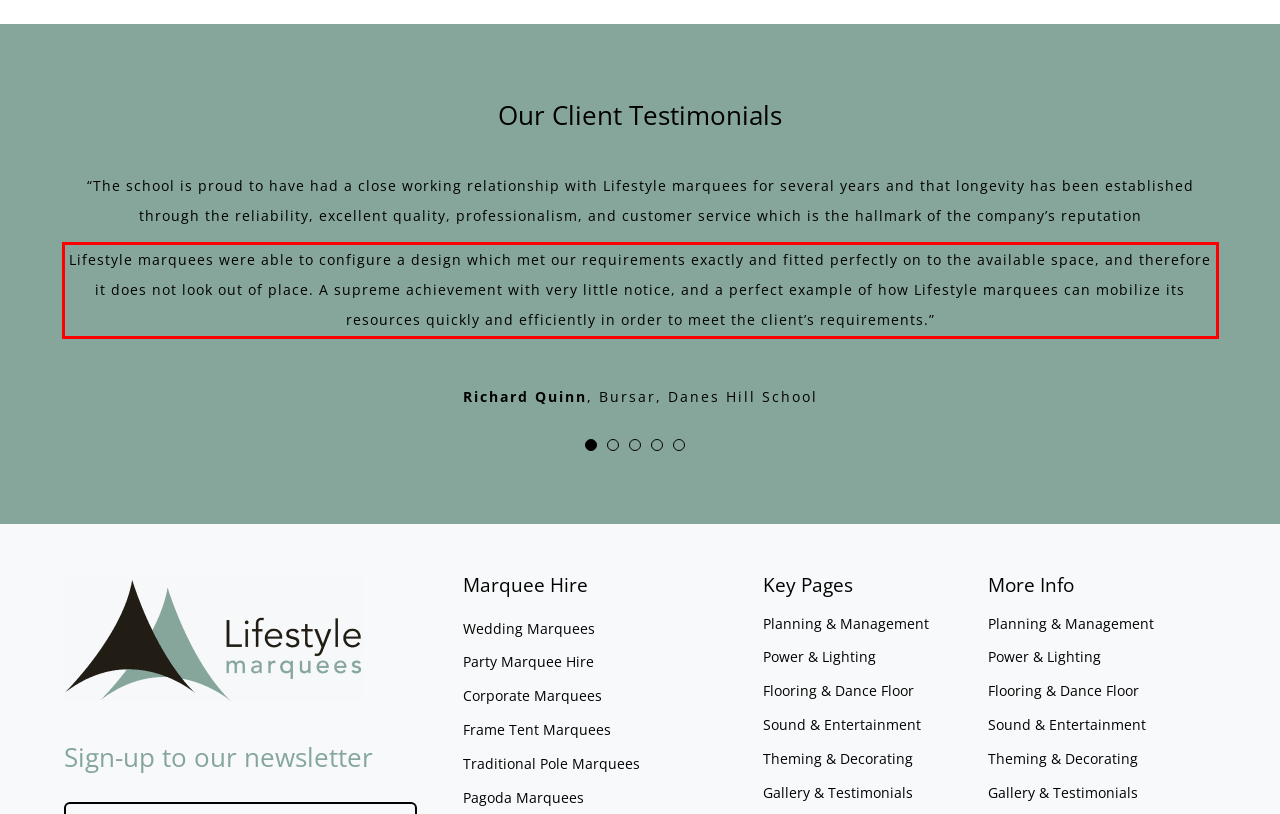Analyze the webpage screenshot and use OCR to recognize the text content in the red bounding box.

Lifestyle marquees were able to configure a design which met our requirements exactly and fitted perfectly on to the available space, and therefore it does not look out of place. A supreme achievement with very little notice, and a perfect example of how Lifestyle marquees can mobilize its resources quickly and efficiently in order to meet the client’s requirements.”